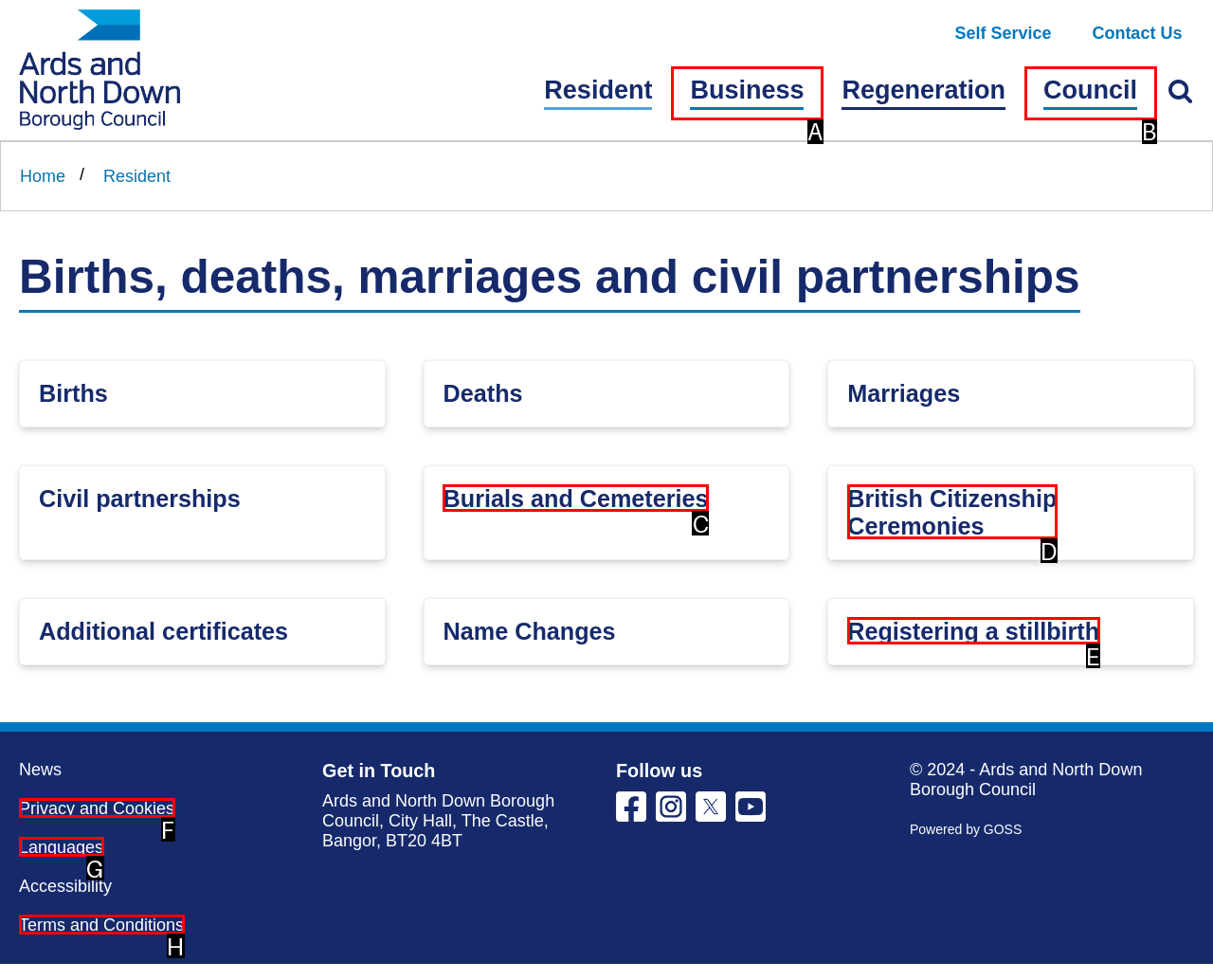Please provide the letter of the UI element that best fits the following description: British Citizenship Ceremonies
Respond with the letter from the given choices only.

D